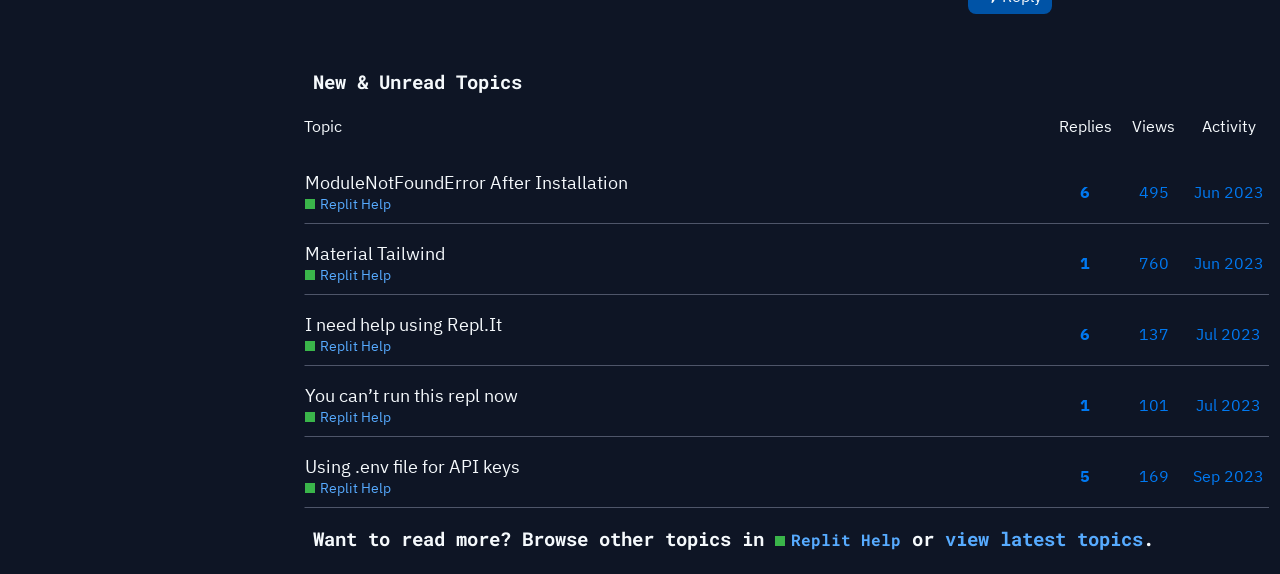Please specify the bounding box coordinates of the region to click in order to perform the following instruction: "Get help on how to use Replit from fellow community members".

[0.238, 0.34, 0.305, 0.374]